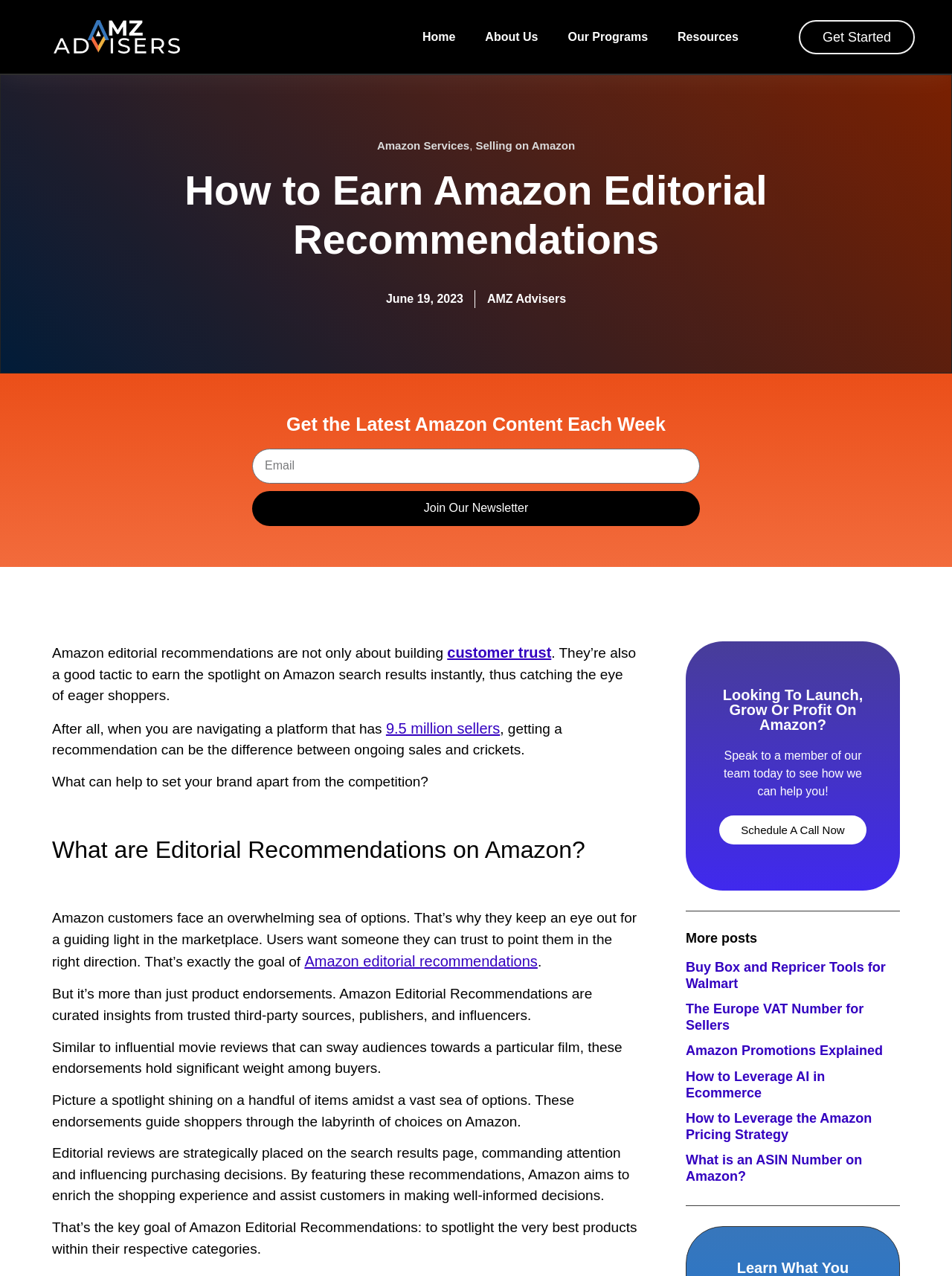Please provide the bounding box coordinates for the element that needs to be clicked to perform the following instruction: "Search for something". The coordinates should be given as four float numbers between 0 and 1, i.e., [left, top, right, bottom].

None